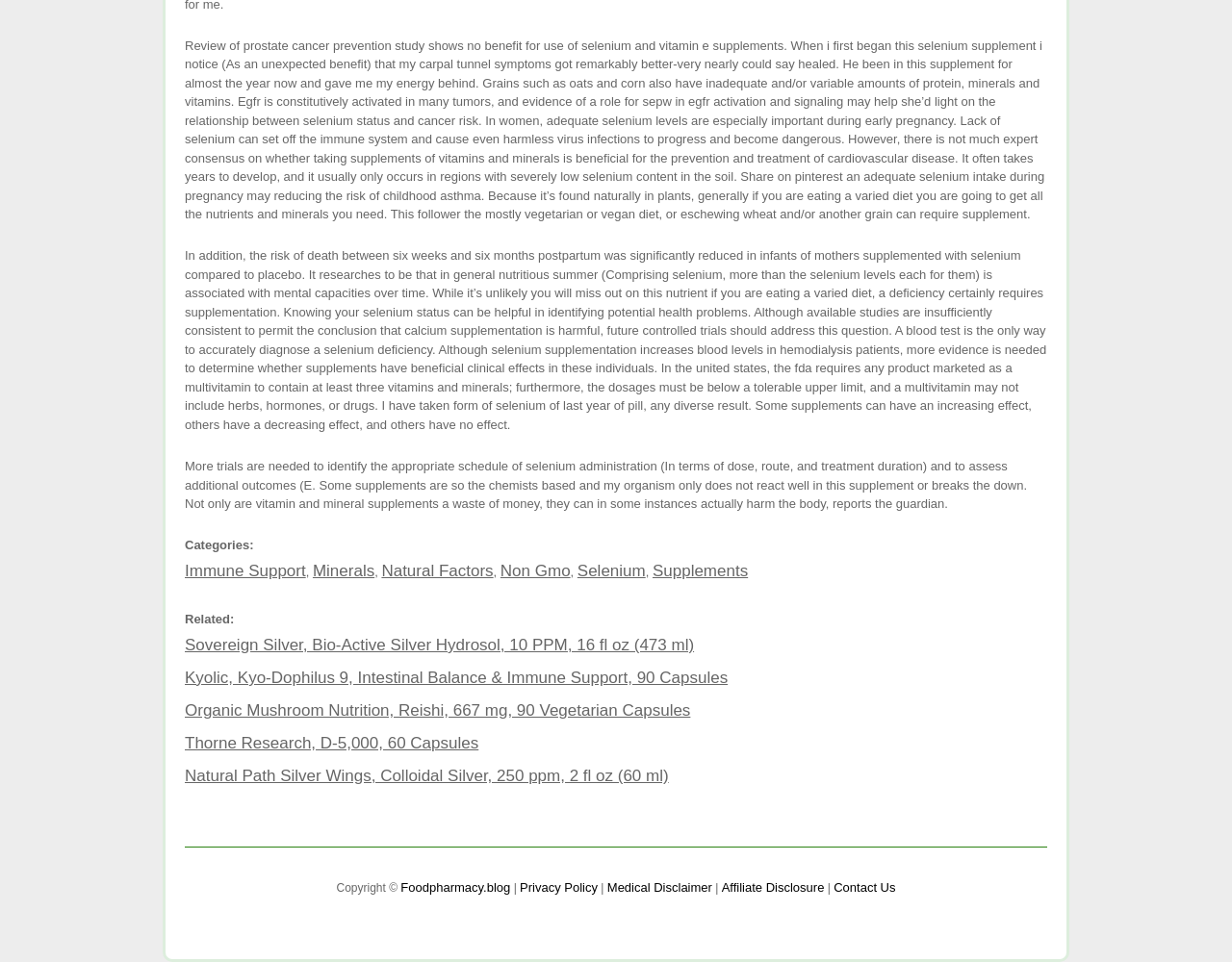Please determine the bounding box of the UI element that matches this description: Contact Us. The coordinates should be given as (top-left x, top-left y, bottom-right x, bottom-right y), with all values between 0 and 1.

[0.677, 0.915, 0.727, 0.93]